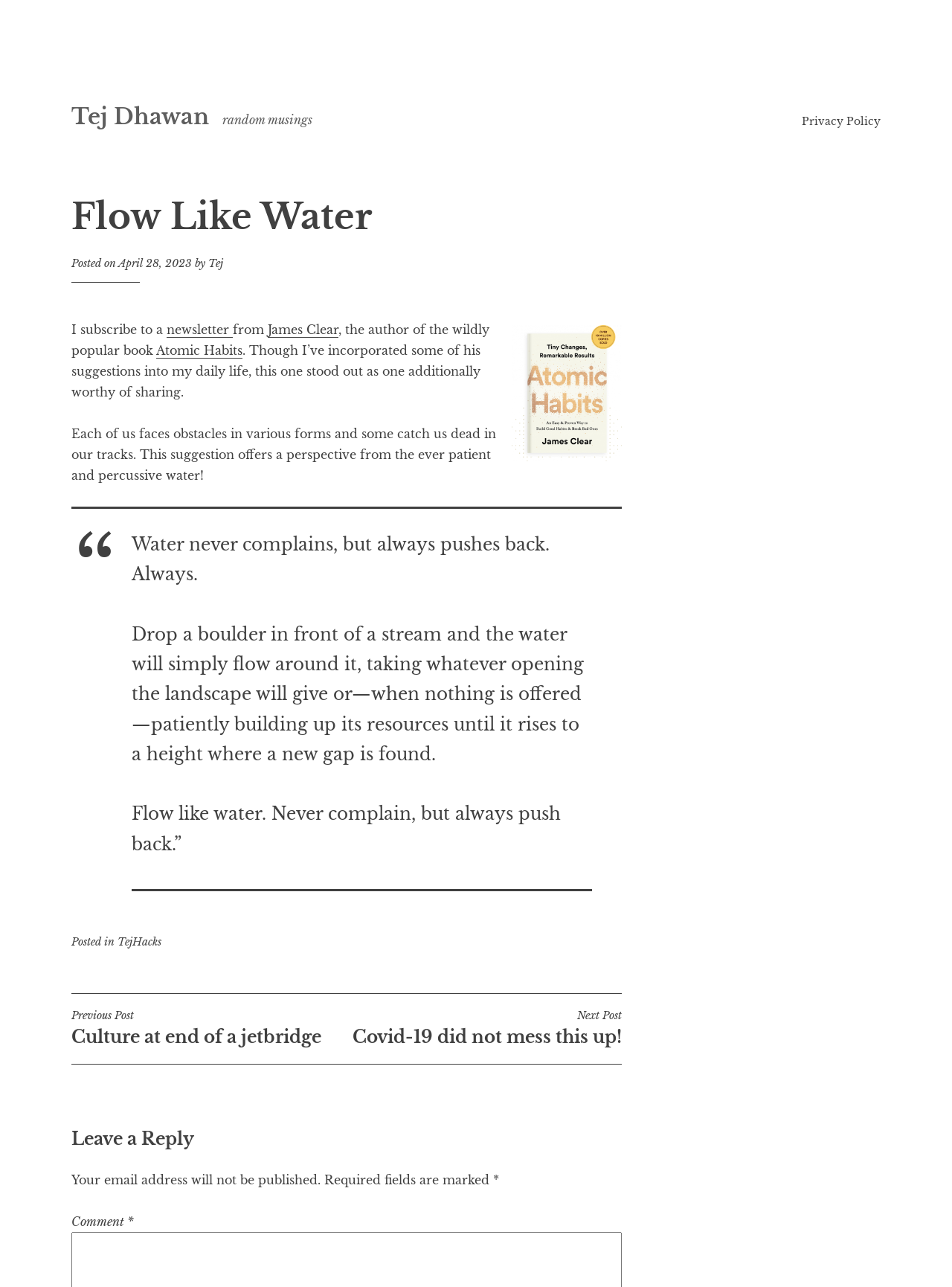Identify and provide the bounding box for the element described by: "Privacy Policy".

[0.842, 0.089, 0.925, 0.099]